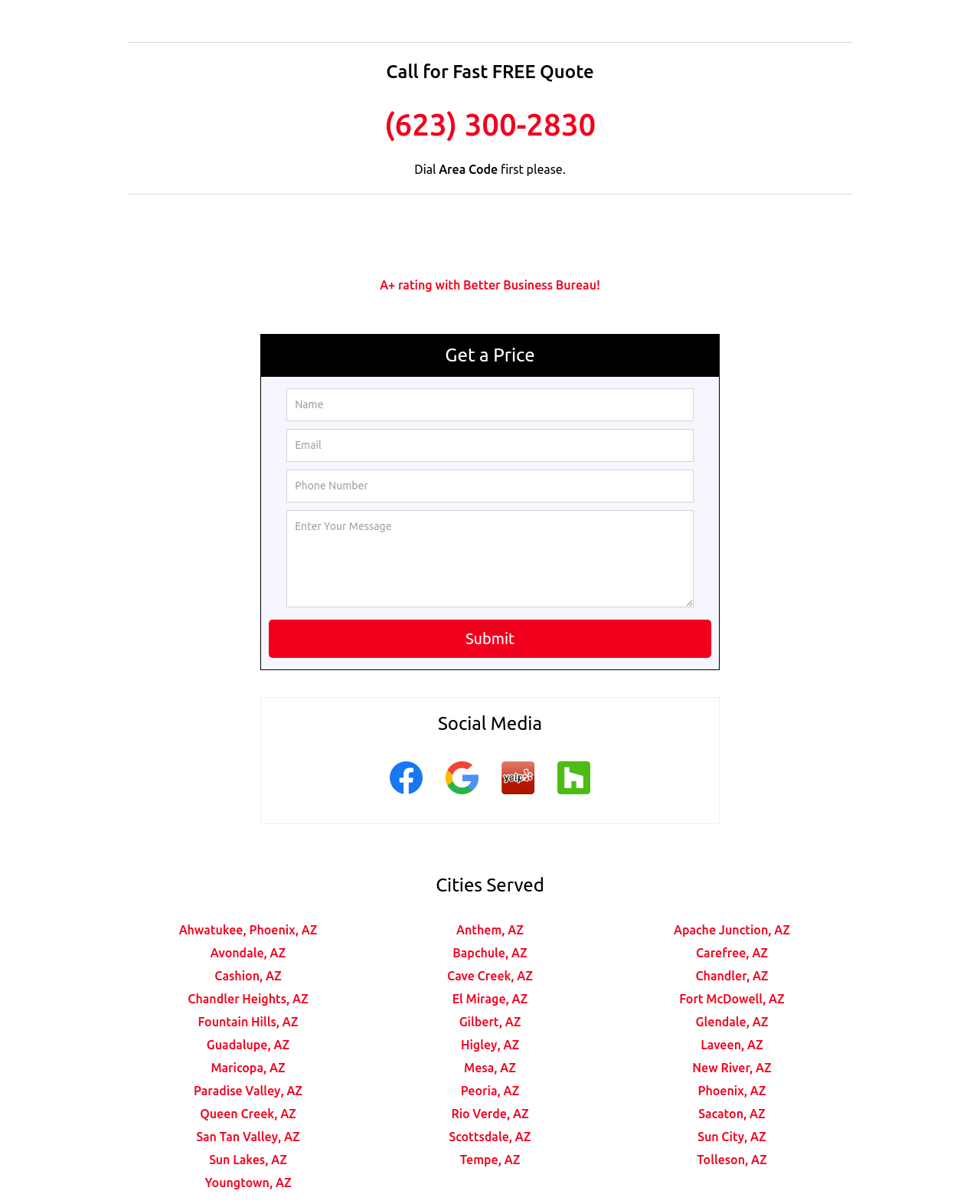Identify the bounding box coordinates of the section to be clicked to complete the task described by the following instruction: "Submit the form". The coordinates should be four float numbers between 0 and 1, formatted as [left, top, right, bottom].

[0.274, 0.514, 0.726, 0.546]